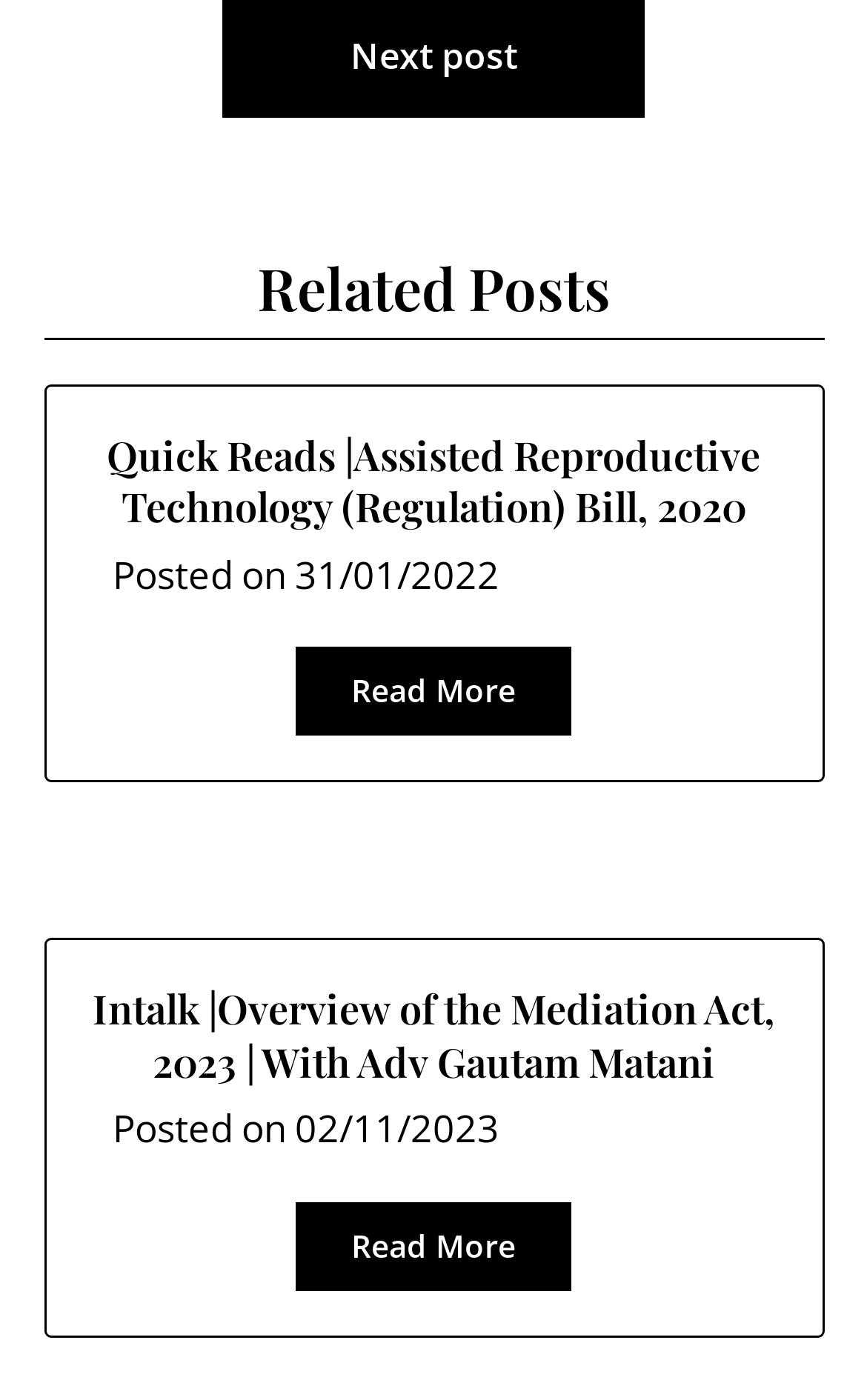Answer in one word or a short phrase: 
How are the articles organized on this page?

By vertical position